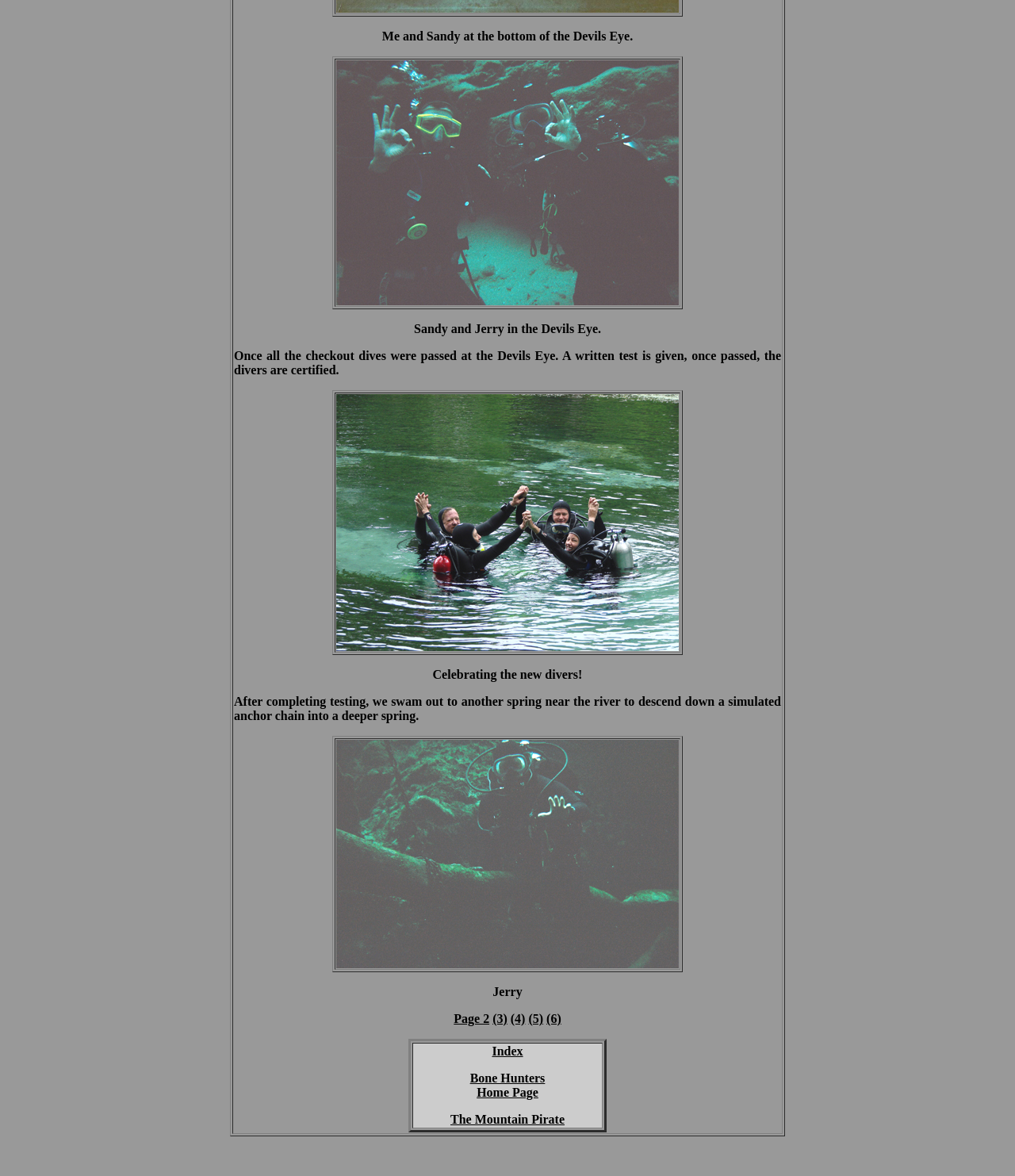How many links are in the bottom navigation bar?
Look at the image and respond with a single word or a short phrase.

3